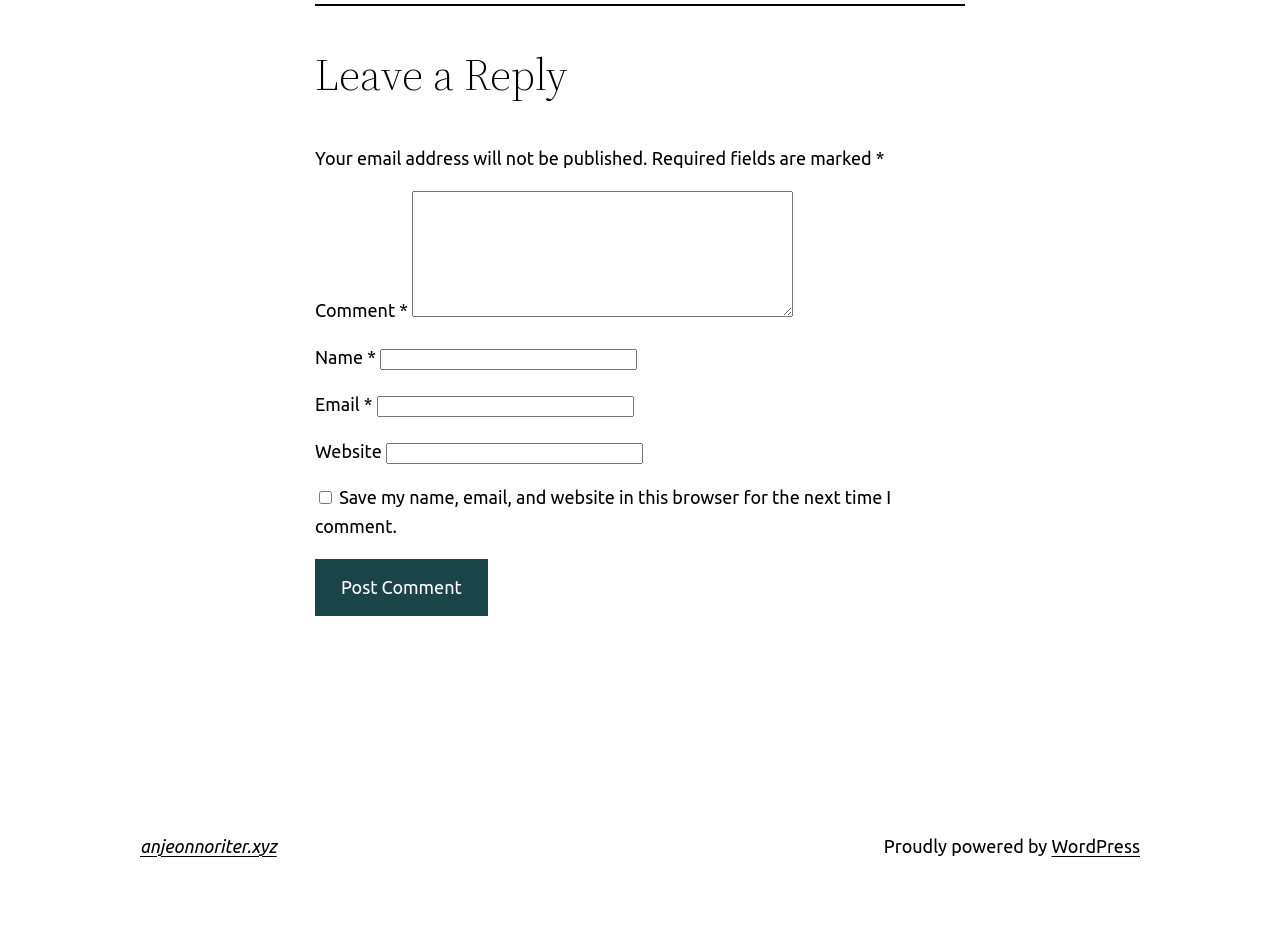What is the required information to submit a comment?
Answer the question with detailed information derived from the image.

The required information to submit a comment is indicated by the asterisk symbol (*) next to the 'Name', 'Email', and 'Comment' fields. This means that users must enter their name, email, and comment in order to submit their comment successfully.